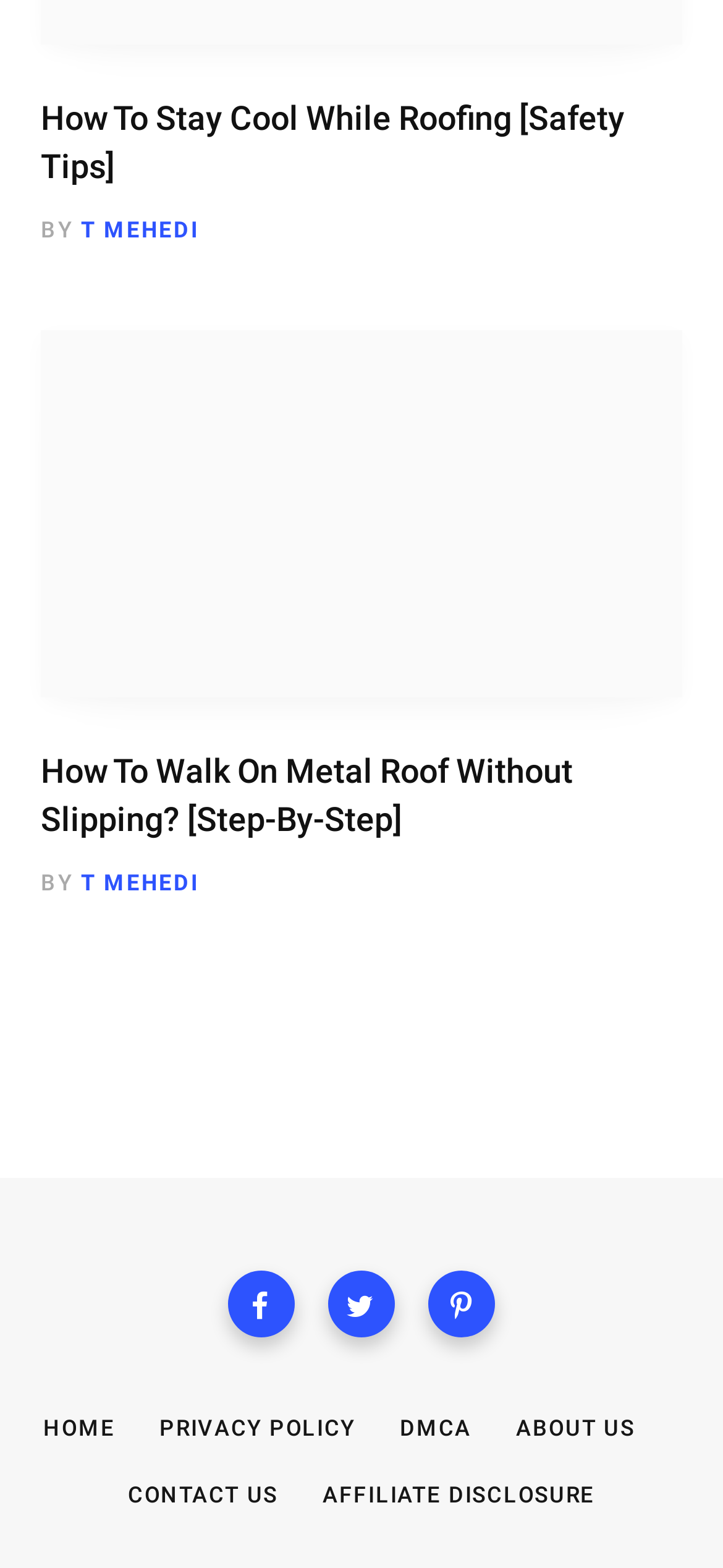Pinpoint the bounding box coordinates of the element you need to click to execute the following instruction: "view the privacy policy". The bounding box should be represented by four float numbers between 0 and 1, in the format [left, top, right, bottom].

[0.221, 0.902, 0.492, 0.919]